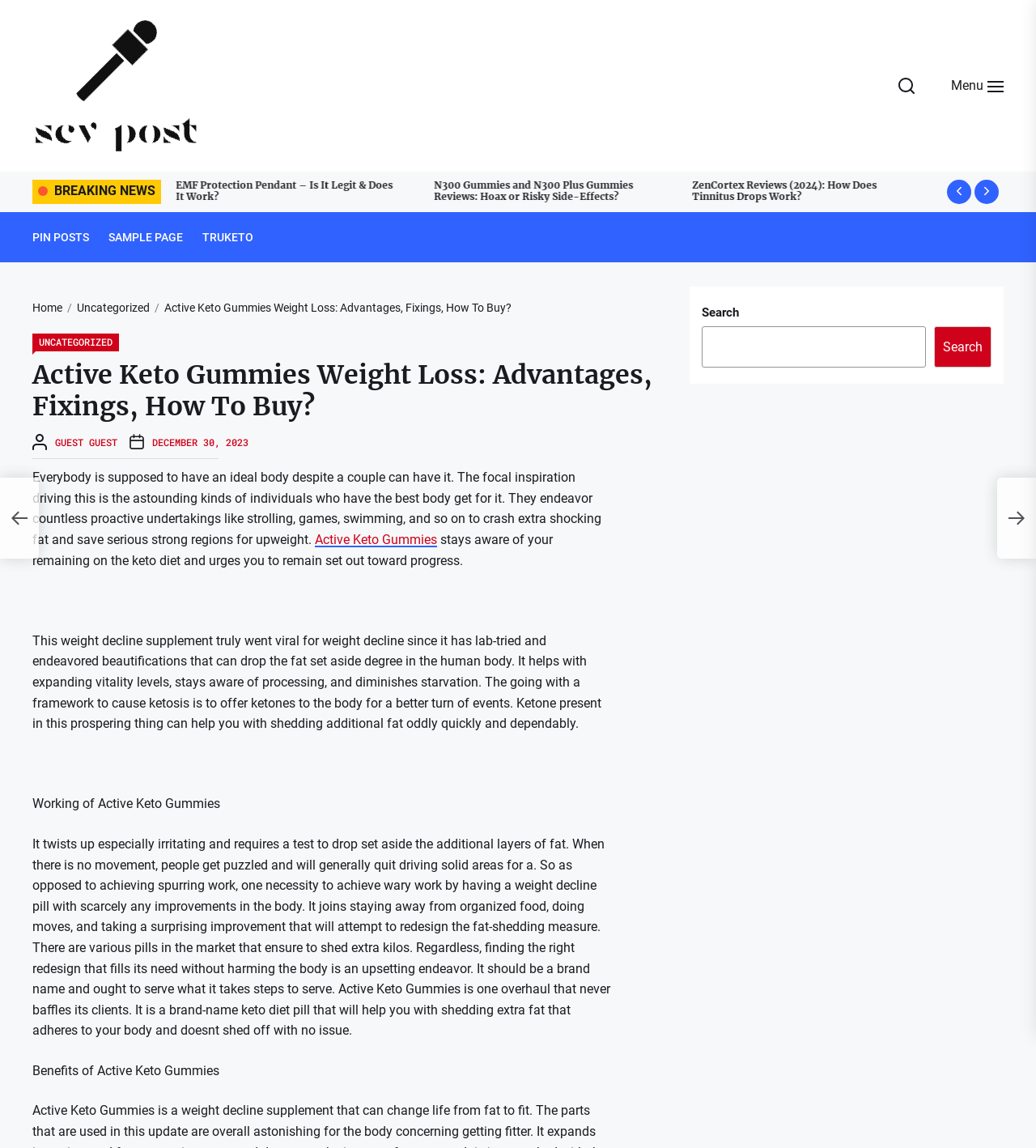What is the navigation menu located at?
Please provide an in-depth and detailed response to the question.

The navigation menu is located at the top right corner of the webpage, and it includes links to 'Home', 'Uncategorized', and 'Active Keto Gummies Weight Loss: Advantages, Fixings, How To Buy?'. It also includes a search bar and a button to toggle the menu.